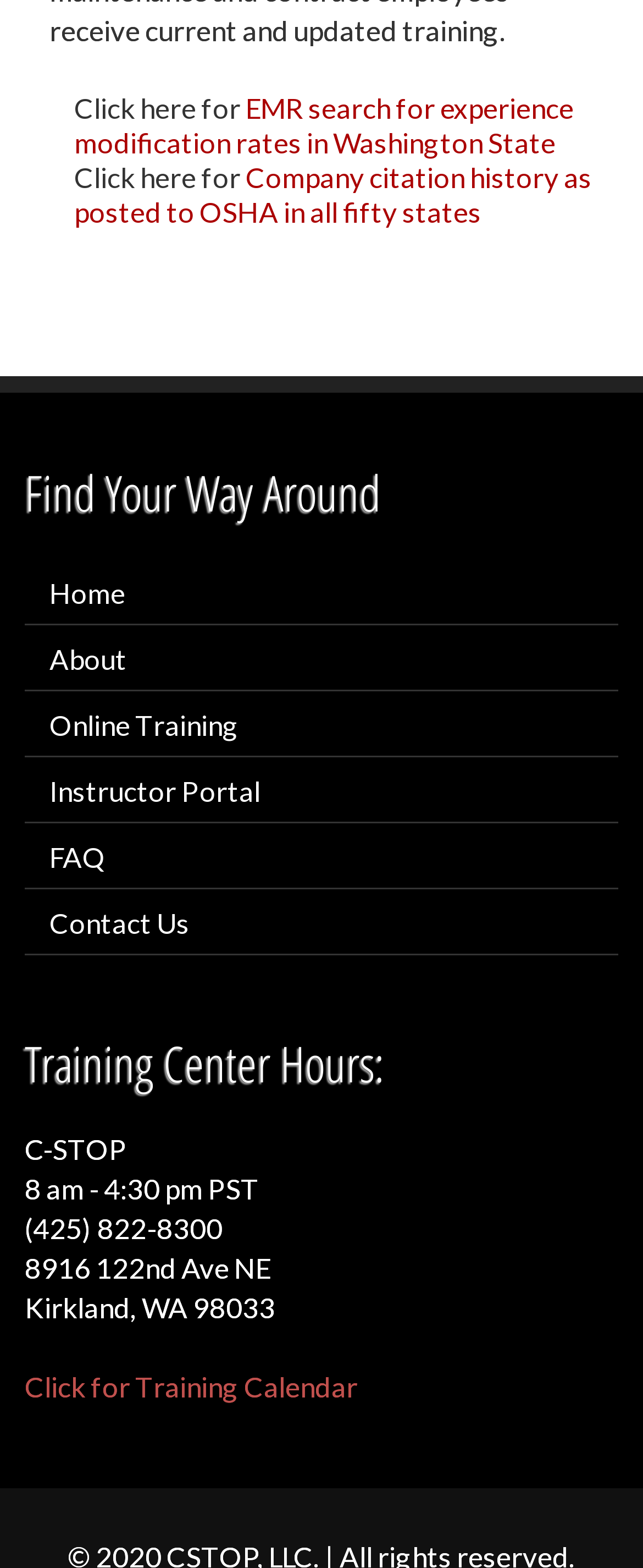Determine the bounding box coordinates of the region I should click to achieve the following instruction: "Click for training calendar". Ensure the bounding box coordinates are four float numbers between 0 and 1, i.e., [left, top, right, bottom].

[0.038, 0.874, 0.556, 0.896]